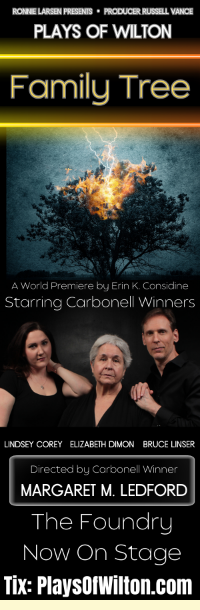Illustrate the image with a detailed and descriptive caption.

The image promotes "Family Tree," a world premiere play written by Erin K. Considine, presented by Plays of Wilton. The visual features striking graphics of a tree surrounded by dramatic lighting effects, symbolizing the themes of family and connections, which are often explored in theatrical productions. The play stars Carbonell Award winners Lindsey Corey, Elizabeth Dimon, and Bruce Linser, showcasing their acclaimed performances. Directed by Margaret M. Ledford, the play is currently being staged at The Foundry. Interested audiences can find tickets and additional information at PlaysOfWilton.com.